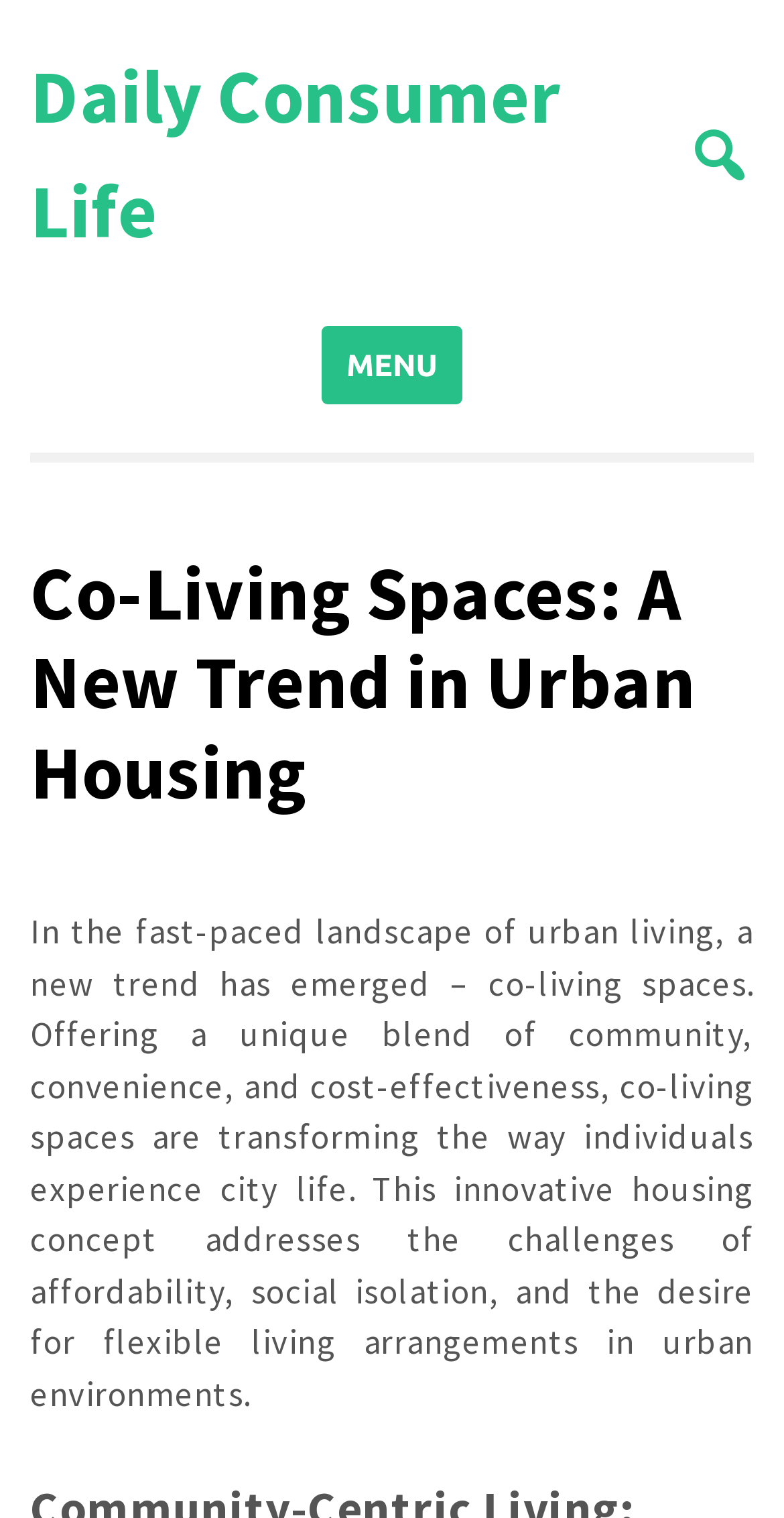What is the purpose of the button with a search icon? Refer to the image and provide a one-word or short phrase answer.

Search